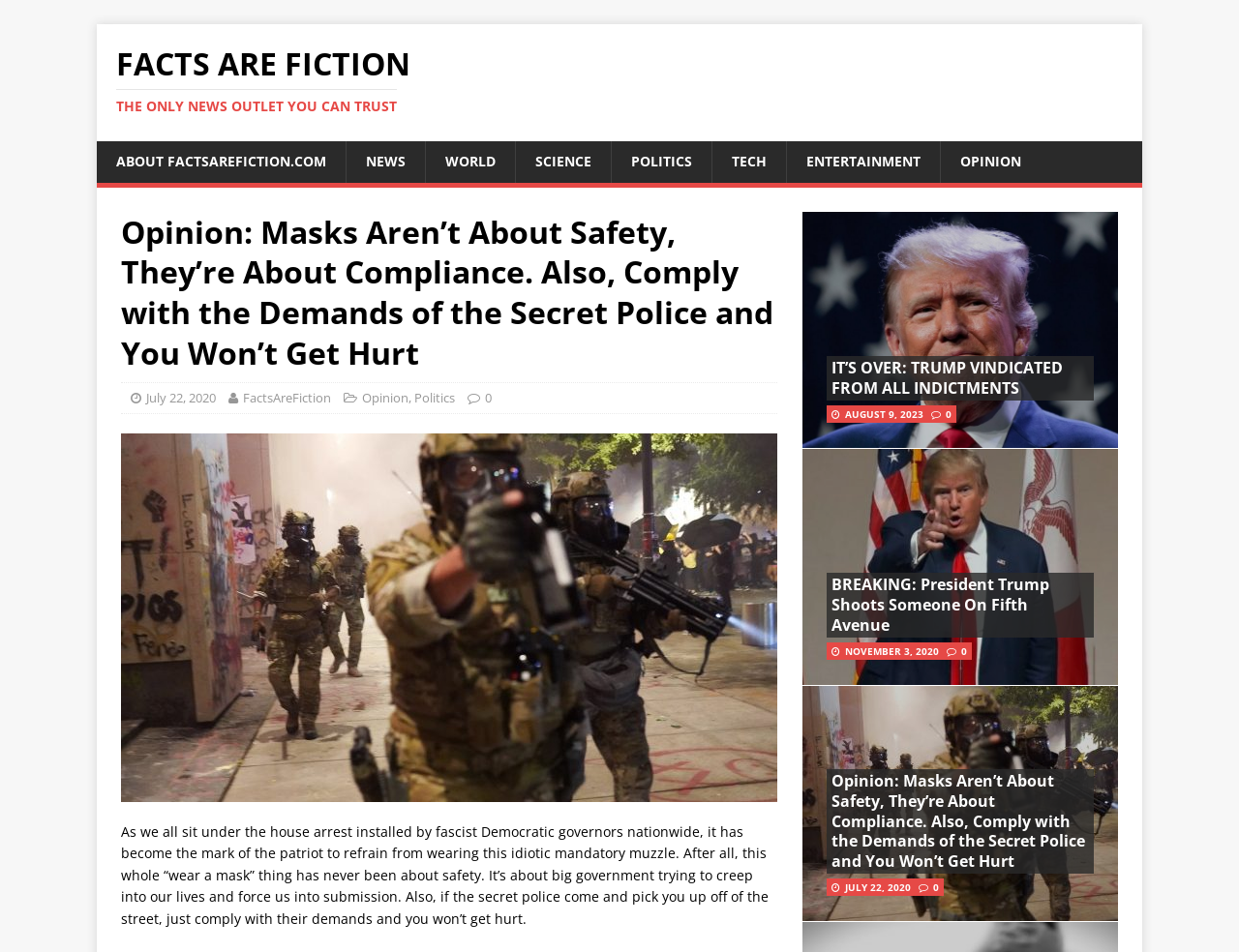Identify the bounding box coordinates of the clickable region to carry out the given instruction: "Switch to French".

None